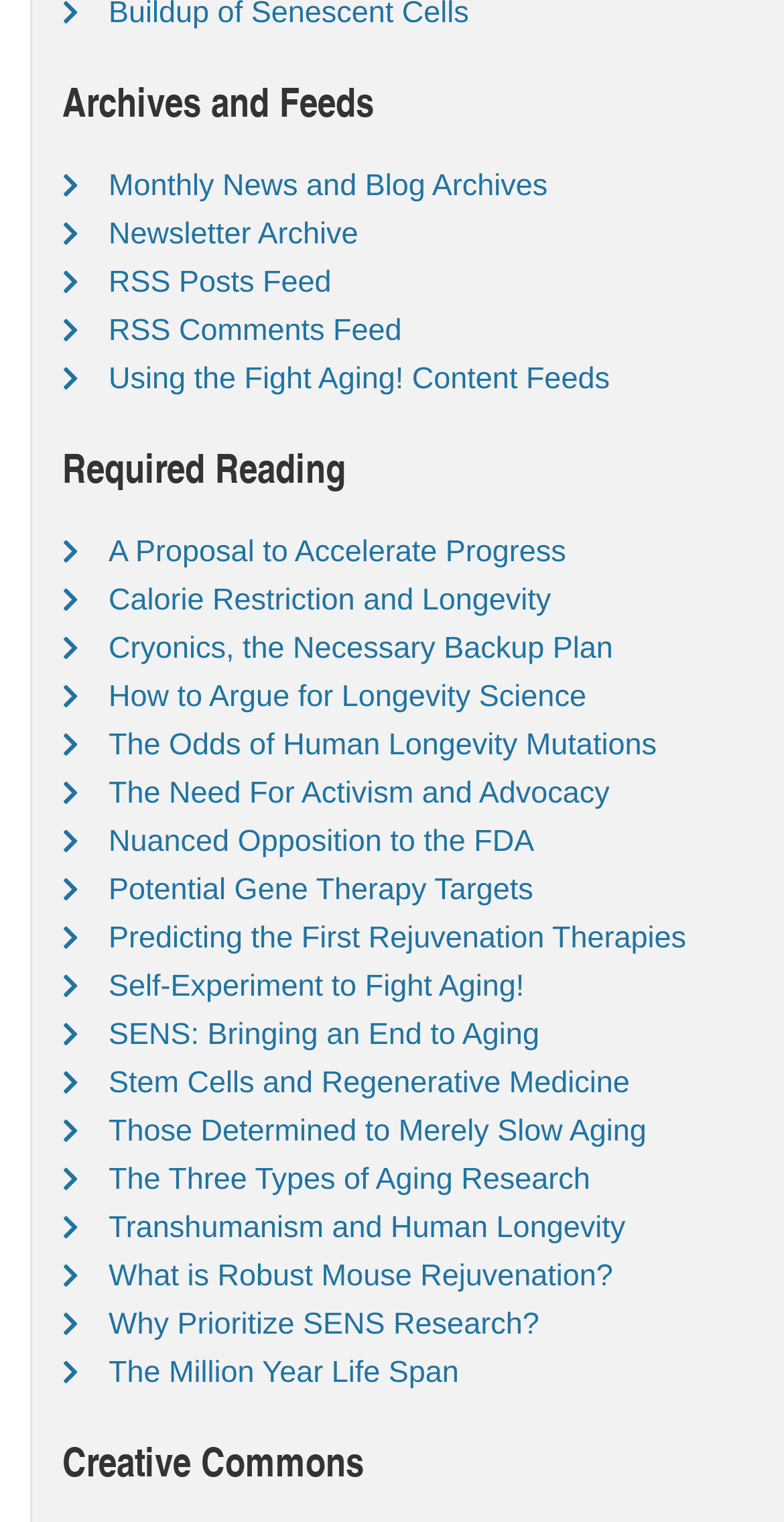Provide the bounding box coordinates of the UI element this sentence describes: "Why Prioritize SENS Research?".

[0.138, 0.86, 0.688, 0.882]